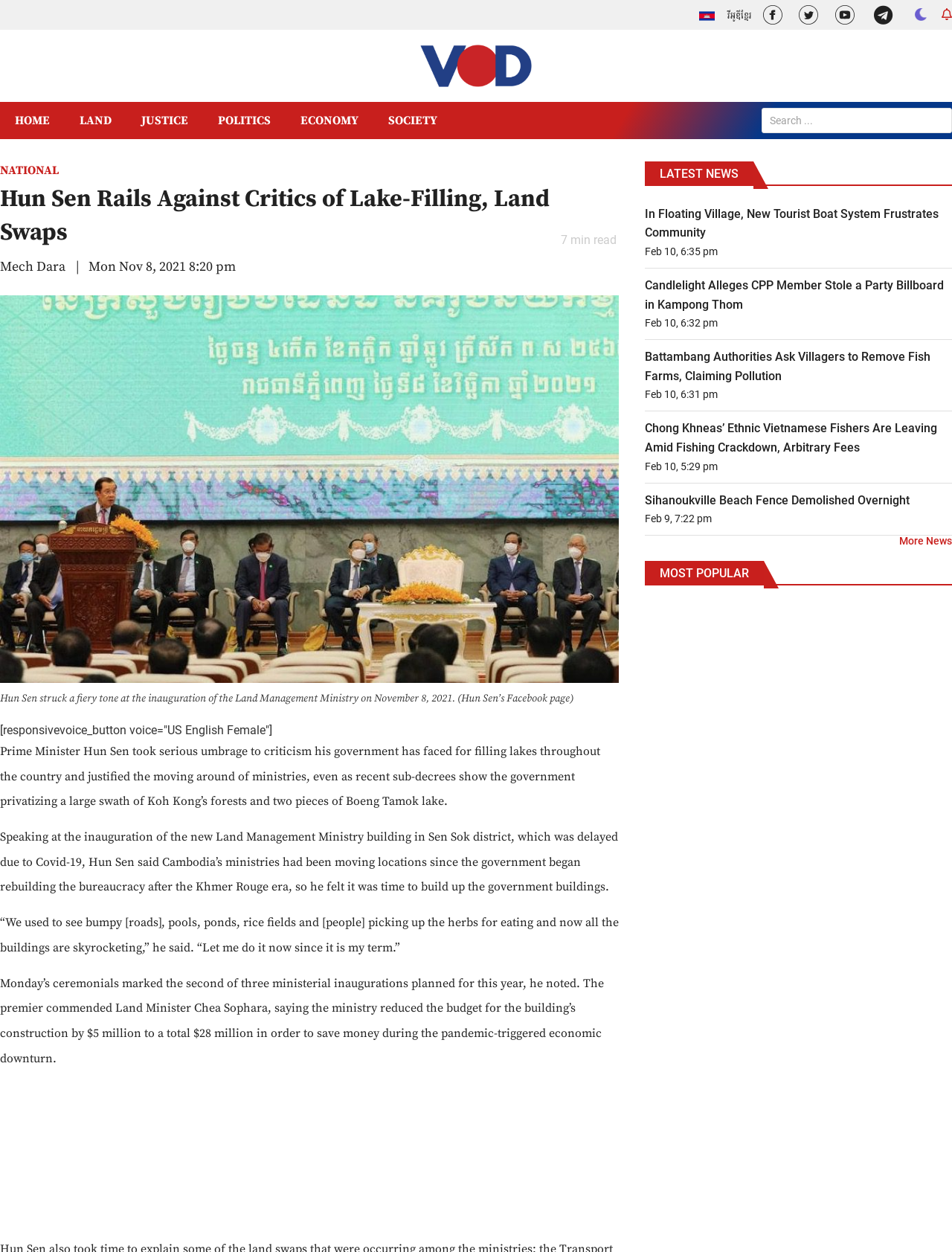Please find the bounding box coordinates for the clickable element needed to perform this instruction: "Go to HOME page".

[0.0, 0.081, 0.068, 0.111]